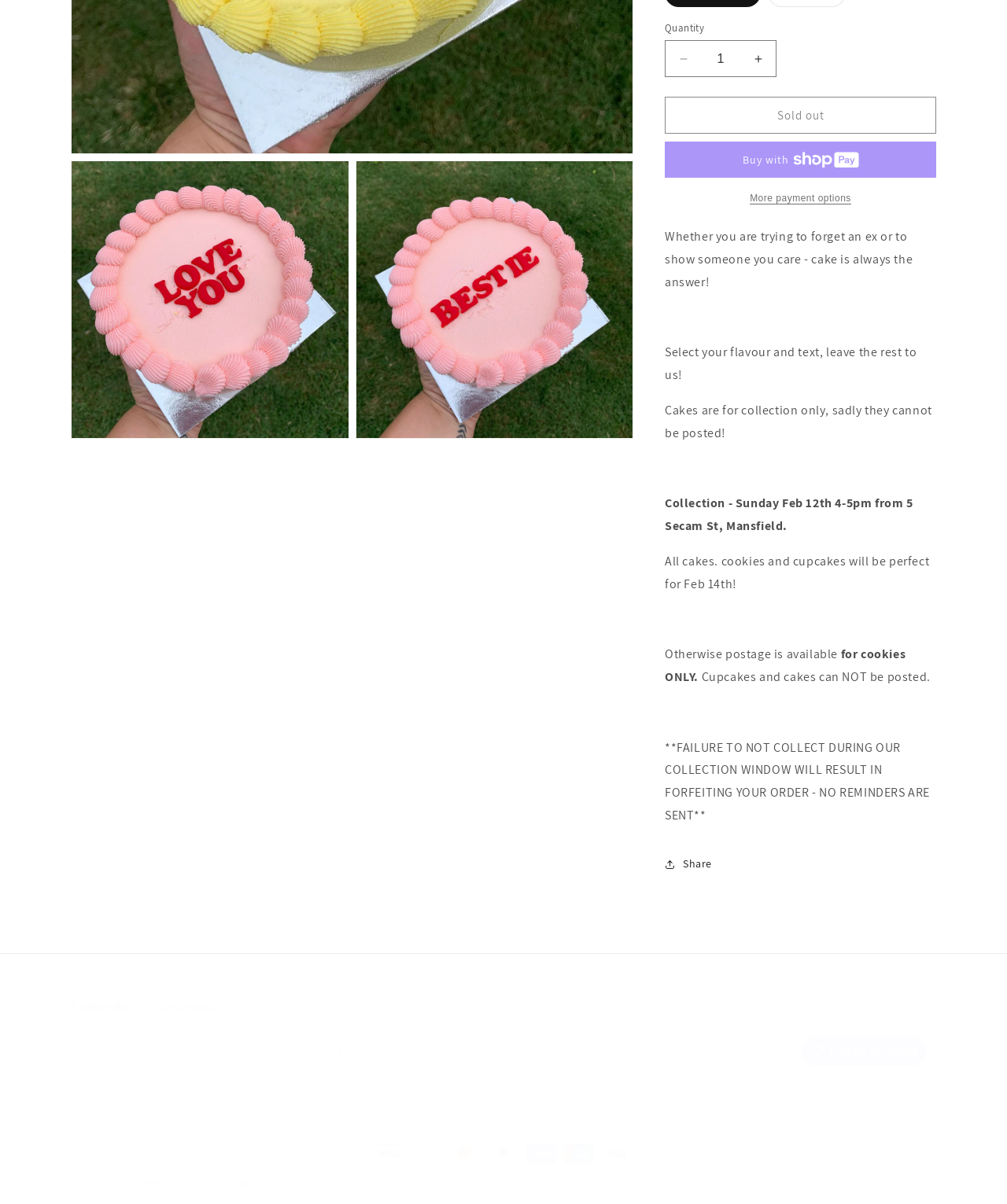Locate the bounding box coordinates of the UI element described by: "Share". Provide the coordinates as four float numbers between 0 and 1, formatted as [left, top, right, bottom].

[0.66, 0.703, 0.707, 0.732]